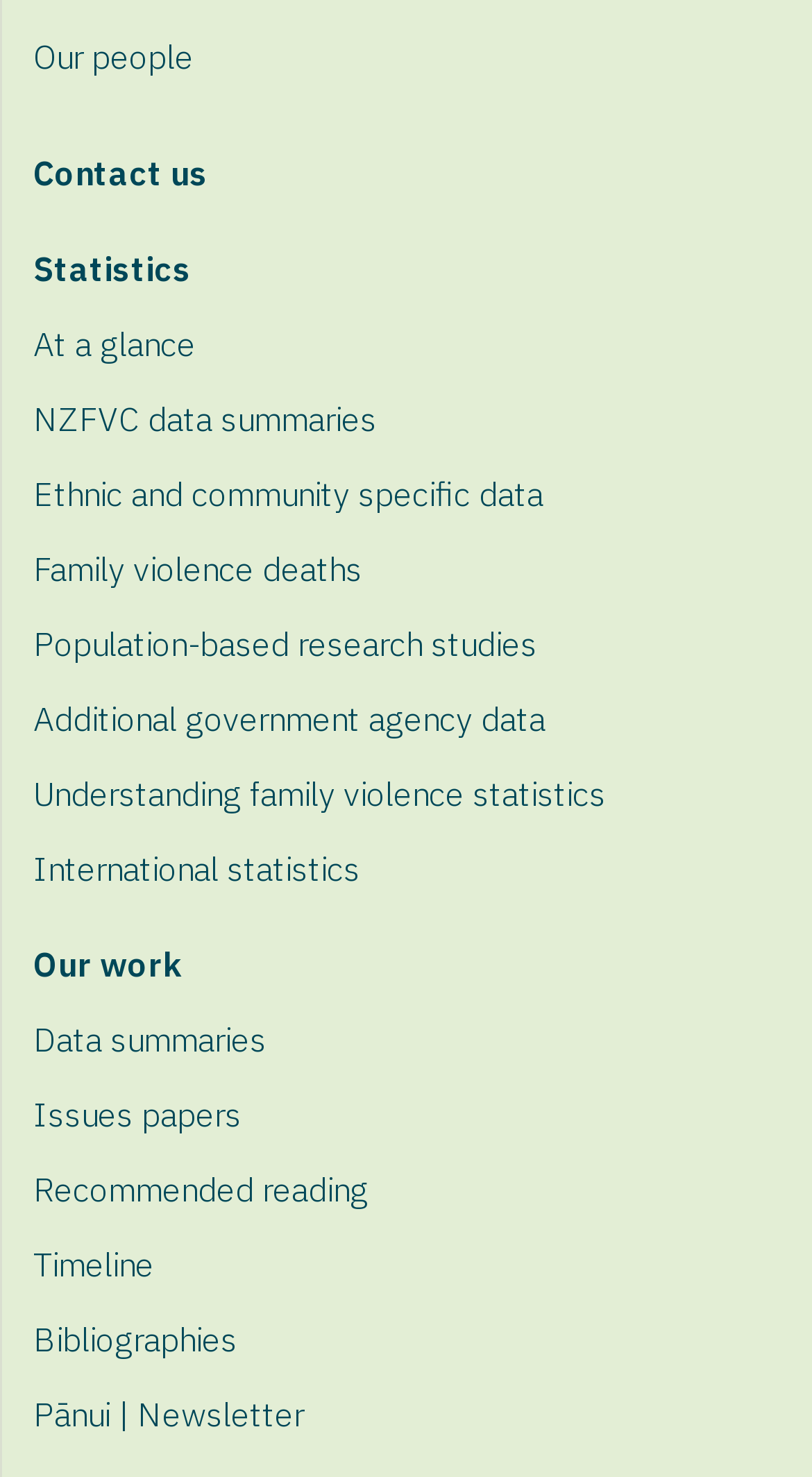What is the scope of the 'International statistics' section?
Refer to the image and give a detailed answer to the query.

The link 'International statistics' is located under the 'Statistics' section, indicating that it provides data and statistics on family violence from an international perspective. This section likely offers a global view of family violence, complementing the other sections that focus on New Zealand-specific data and research.